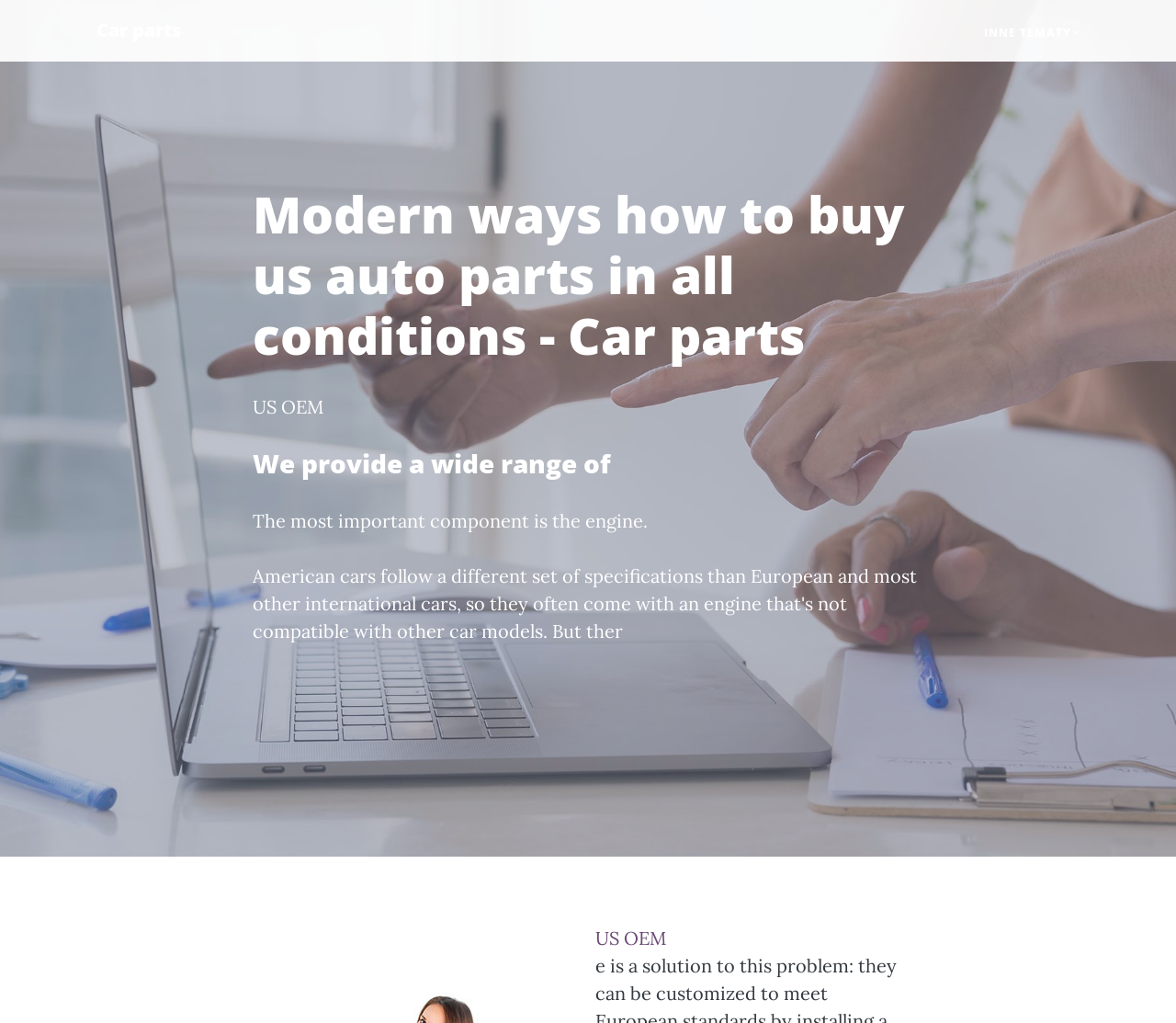Is there a link to more information about US OEM?
Provide a comprehensive and detailed answer to the question.

The webpage contains a link 'US OEM' which suggests that it provides more information or details about US OEM parts. The presence of this link implies that users can click on it to access additional content related to US OEM.